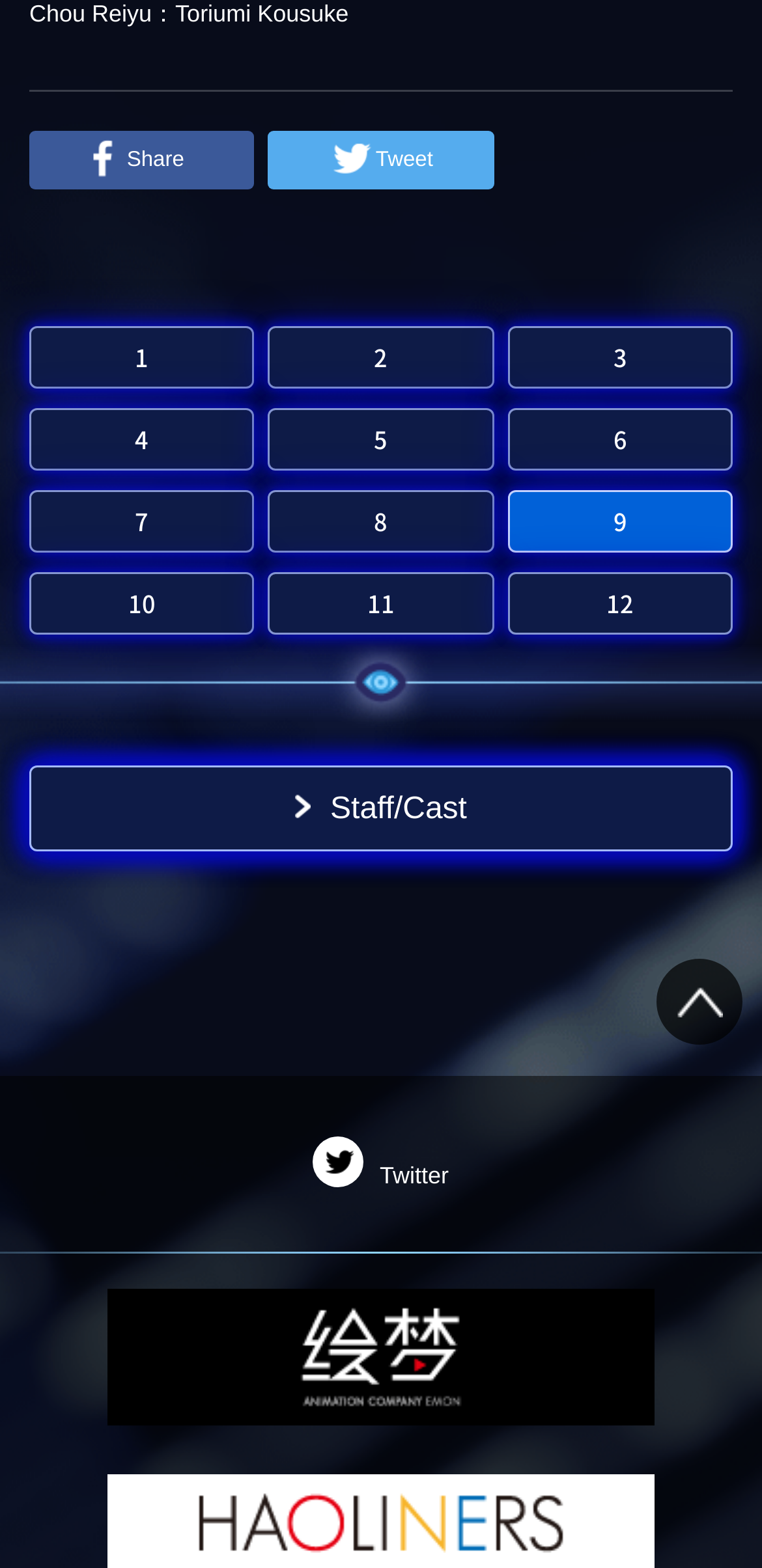What is the name of the person mentioned at the top?
Identify the answer in the screenshot and reply with a single word or phrase.

Chou Reiyu